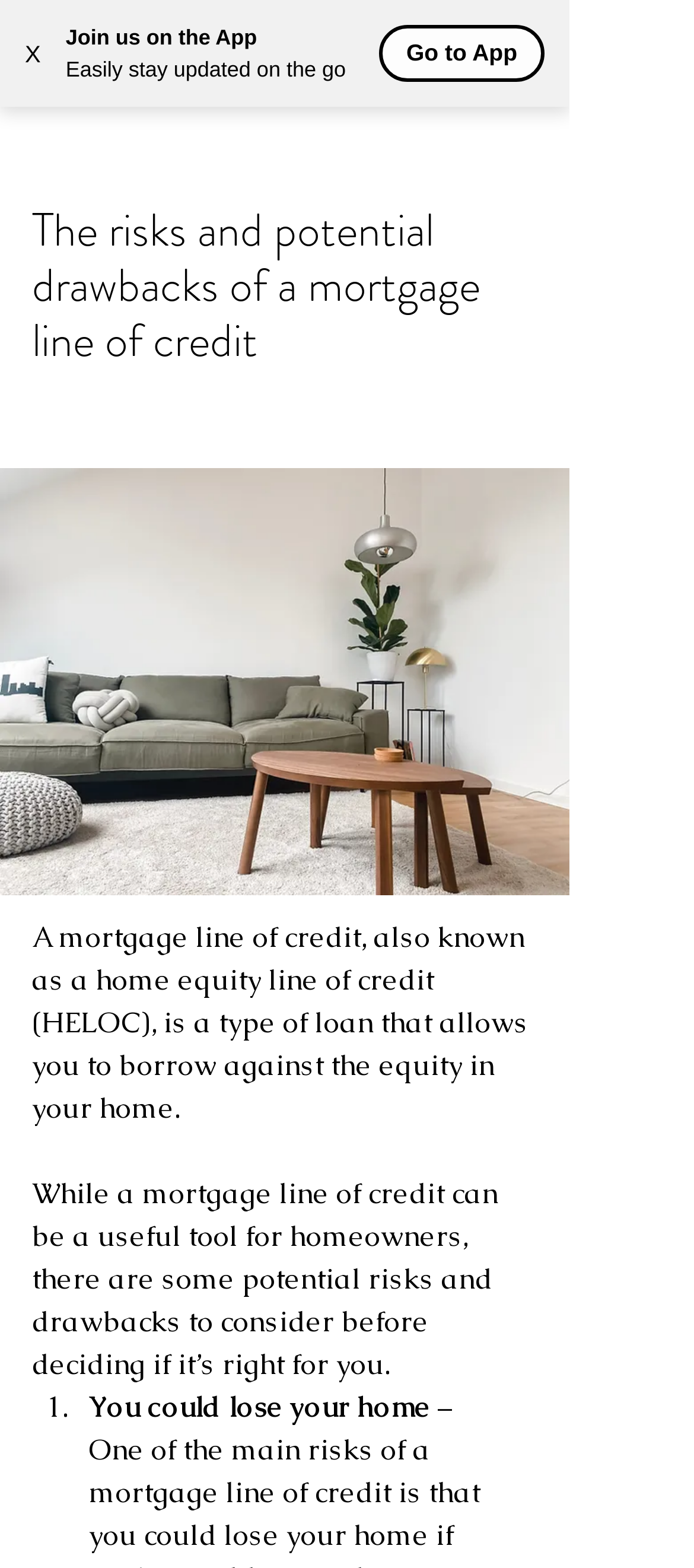Provide an in-depth caption for the contents of the webpage.

The webpage appears to be an informative article about the risks and potential drawbacks of a mortgage line of credit, also known as a home equity line of credit (HELOC). 

At the top left corner, there is a button with an 'X' label, likely used for closing a notification or a popup. Next to it, there is a promotional section with three lines of text, encouraging users to join the app and stay updated on the go. 

On the top right corner, there is a navigation menu labeled 'Site', which has a dropdown menu indicated by an image. Below the navigation menu, the main heading of the article is displayed, taking up most of the width of the page. 

The article starts with a brief introduction to mortgage lines of credit, explaining that it allows homeowners to borrow against the equity in their home. This is followed by a paragraph highlighting the potential risks and drawbacks to consider before deciding if it's right for you. 

Below the introduction, there is a list of risks, with the first item labeled '1.' and stating that you could lose your home. The list likely continues below, but the provided accessibility tree only shows the first item.